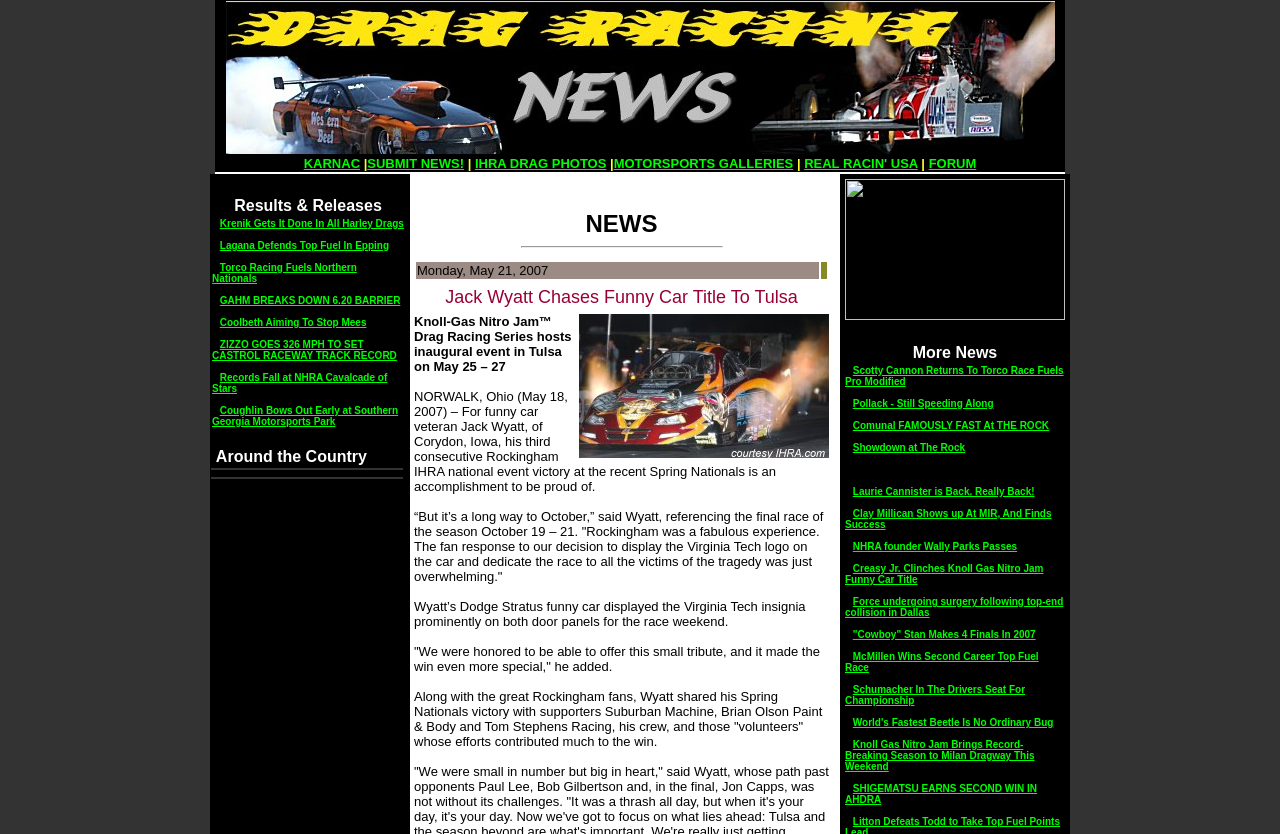Find the bounding box coordinates of the element I should click to carry out the following instruction: "View IHRA drag photos".

[0.371, 0.187, 0.474, 0.205]